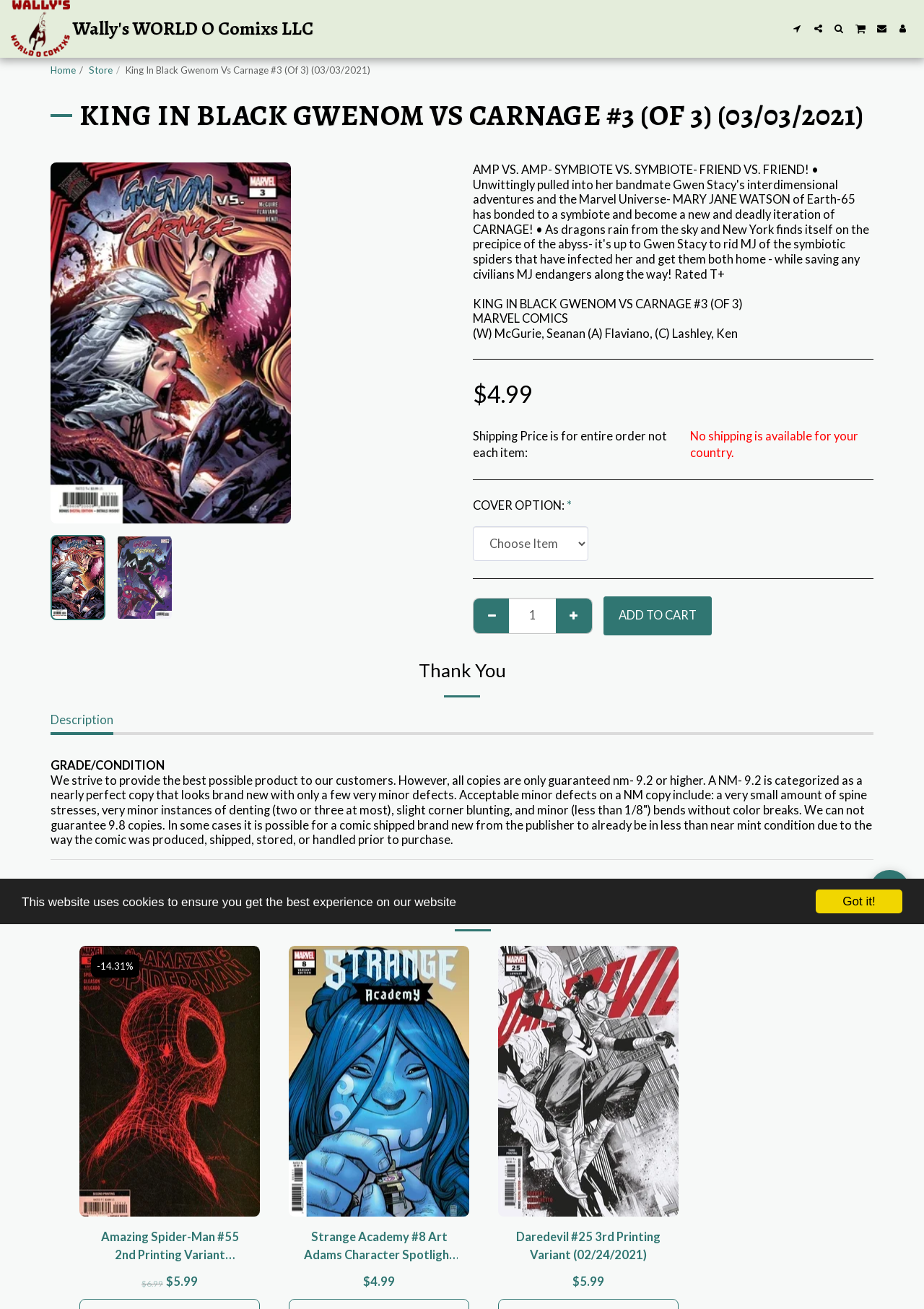By analyzing the image, answer the following question with a detailed response: What is the price of King In Black Gwenom Vs Carnage #3?

The price of King In Black Gwenom Vs Carnage #3 can be found in the product details section, where it is listed as $4.99.